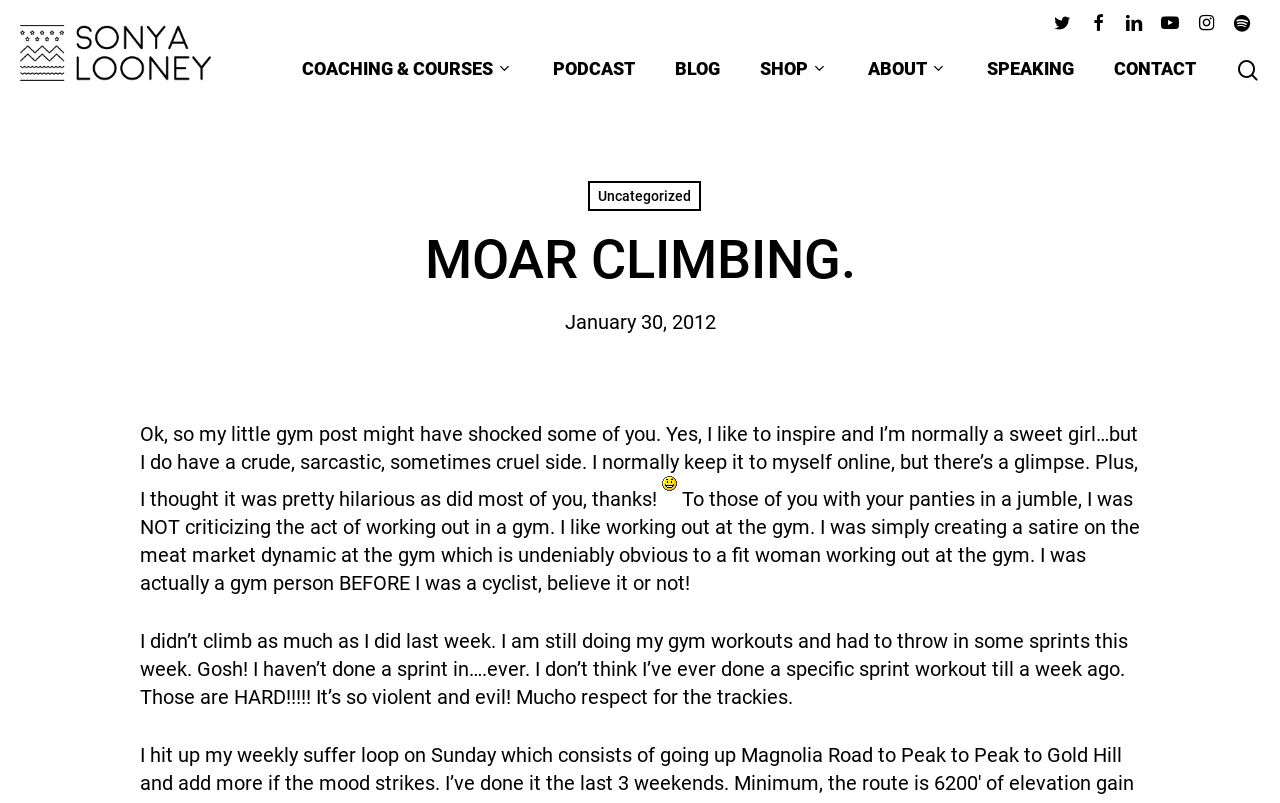Determine the bounding box coordinates for the clickable element required to fulfill the instruction: "Search for something". Provide the coordinates as four float numbers between 0 and 1, i.e., [left, top, right, bottom].

[0.016, 0.109, 0.984, 0.169]